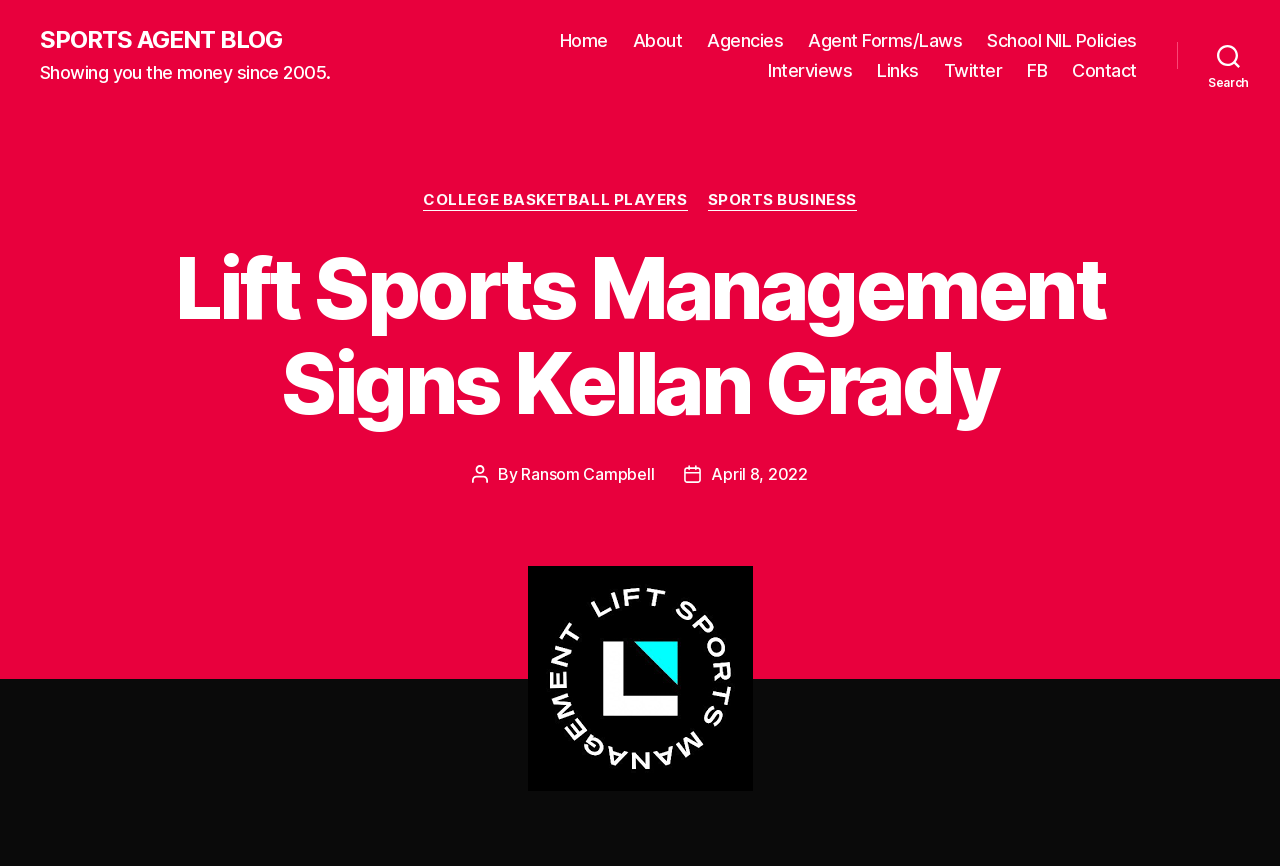Can you pinpoint the bounding box coordinates for the clickable element required for this instruction: "read about sports business"? The coordinates should be four float numbers between 0 and 1, i.e., [left, top, right, bottom].

[0.553, 0.221, 0.669, 0.243]